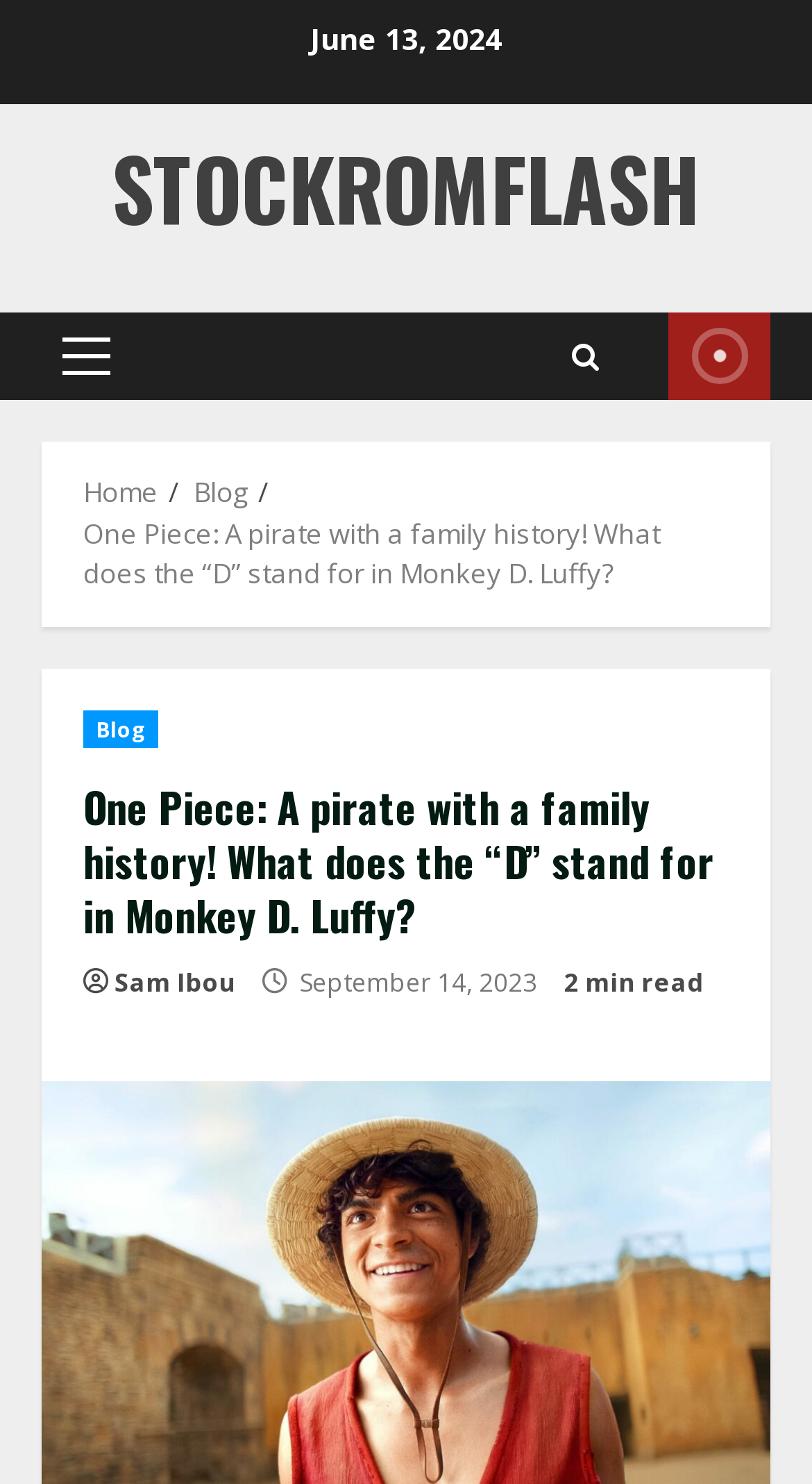Determine the bounding box for the UI element that matches this description: "Home".

[0.103, 0.319, 0.195, 0.344]